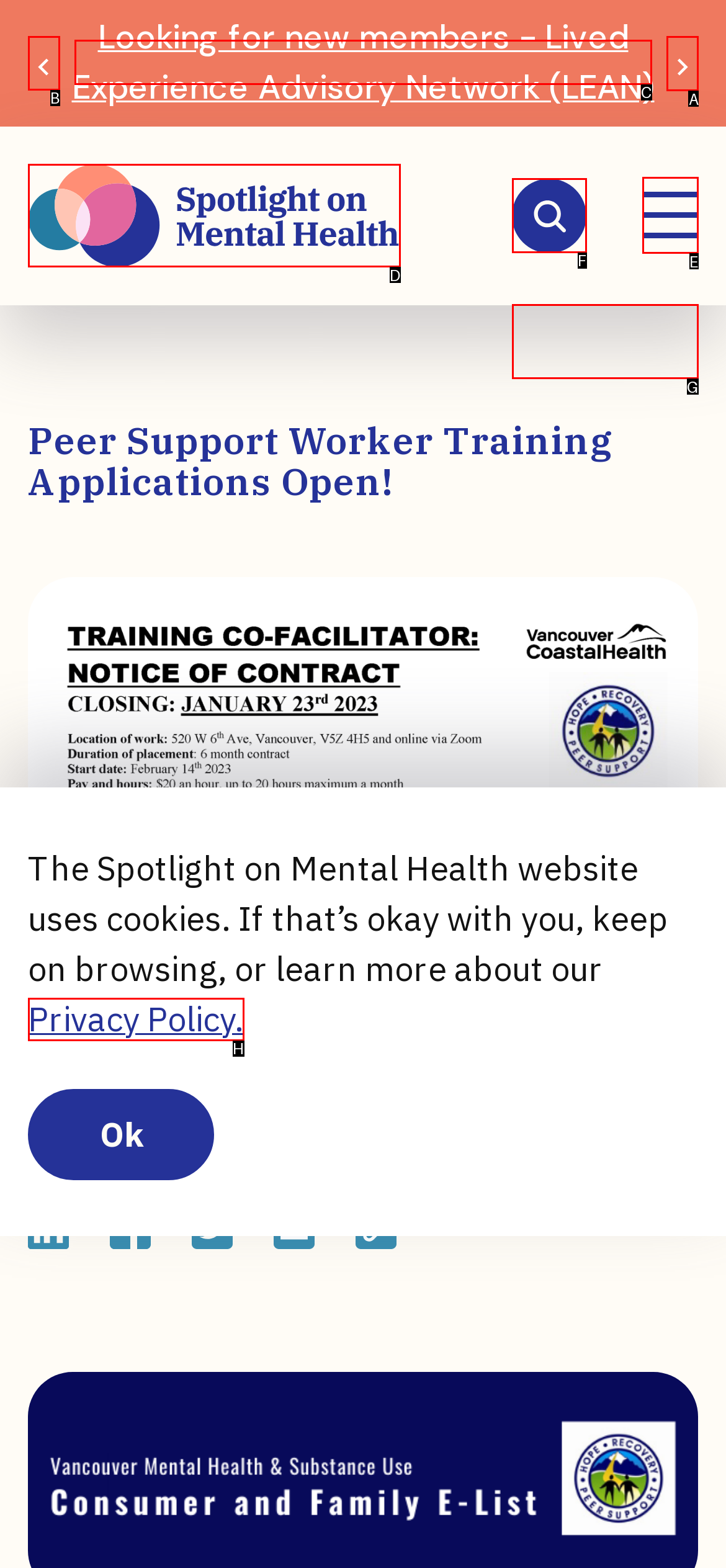Which choice should you pick to execute the task: Click the Next slide button
Respond with the letter associated with the correct option only.

A